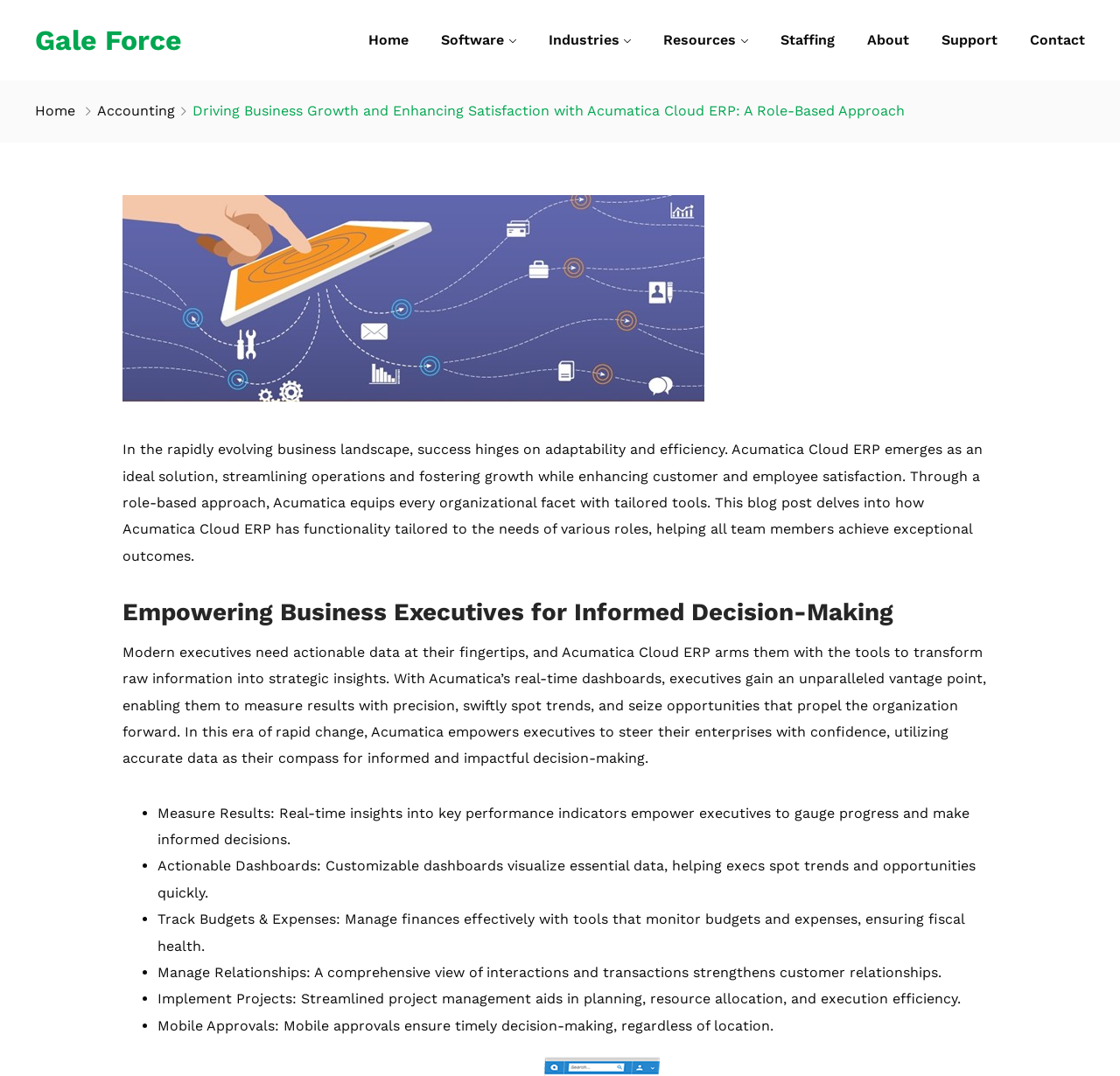Indicate the bounding box coordinates of the clickable region to achieve the following instruction: "Contact us."

[0.907, 0.012, 0.969, 0.063]